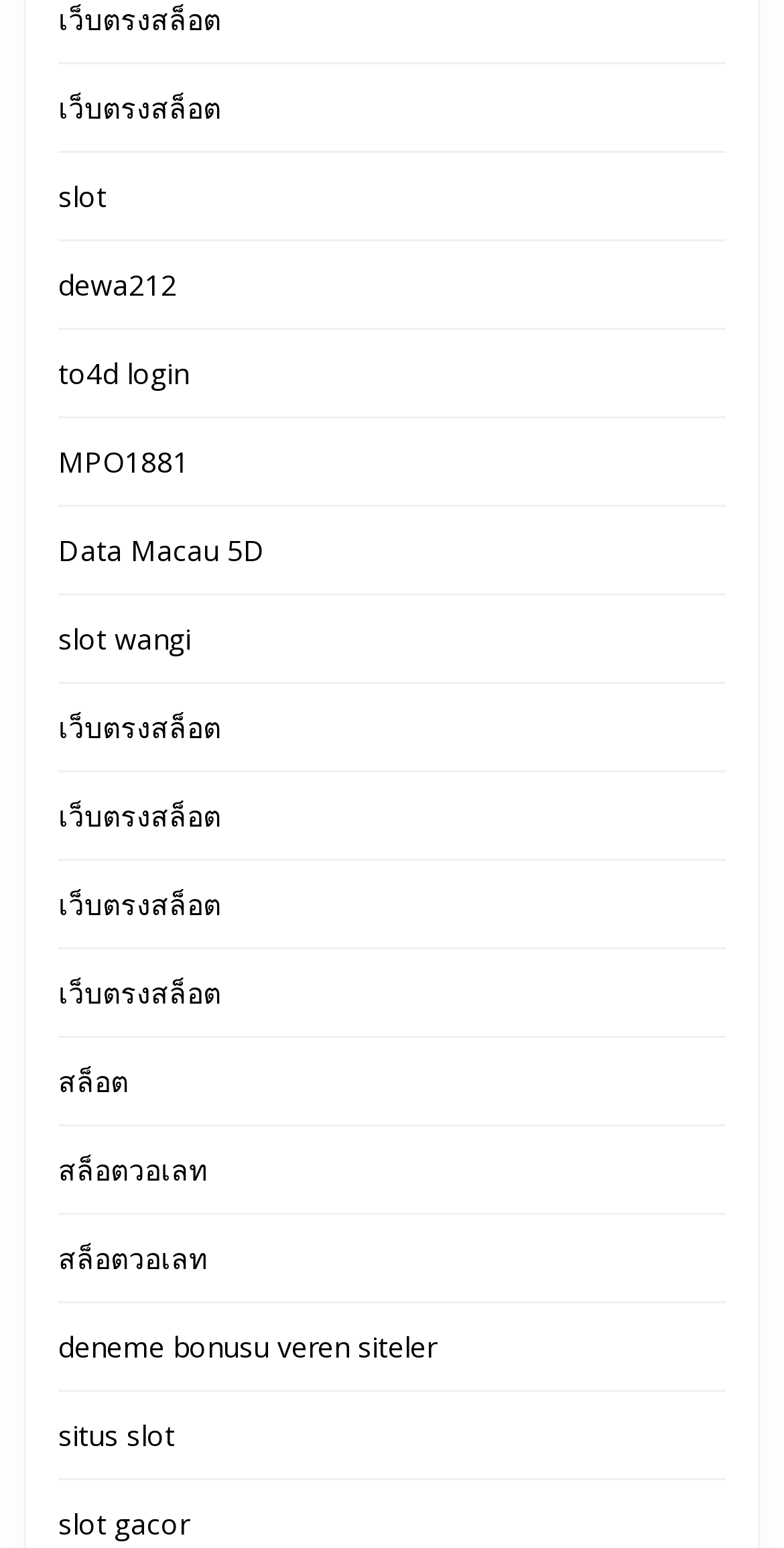What is the first link on the webpage?
Please look at the screenshot and answer using one word or phrase.

เว็บตรงสล็อต